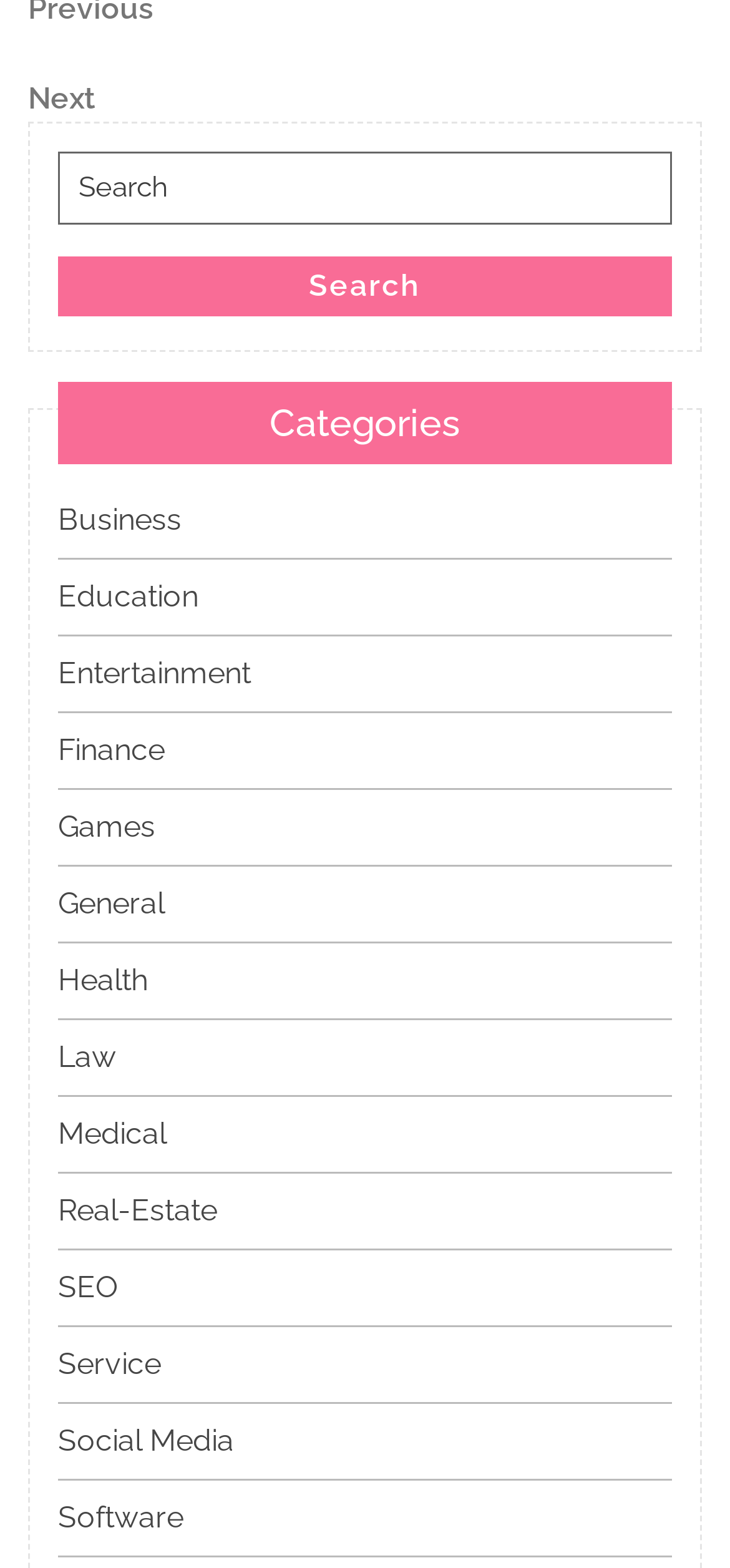Answer the question with a brief word or phrase:
How many categories are listed on the webpage?

17